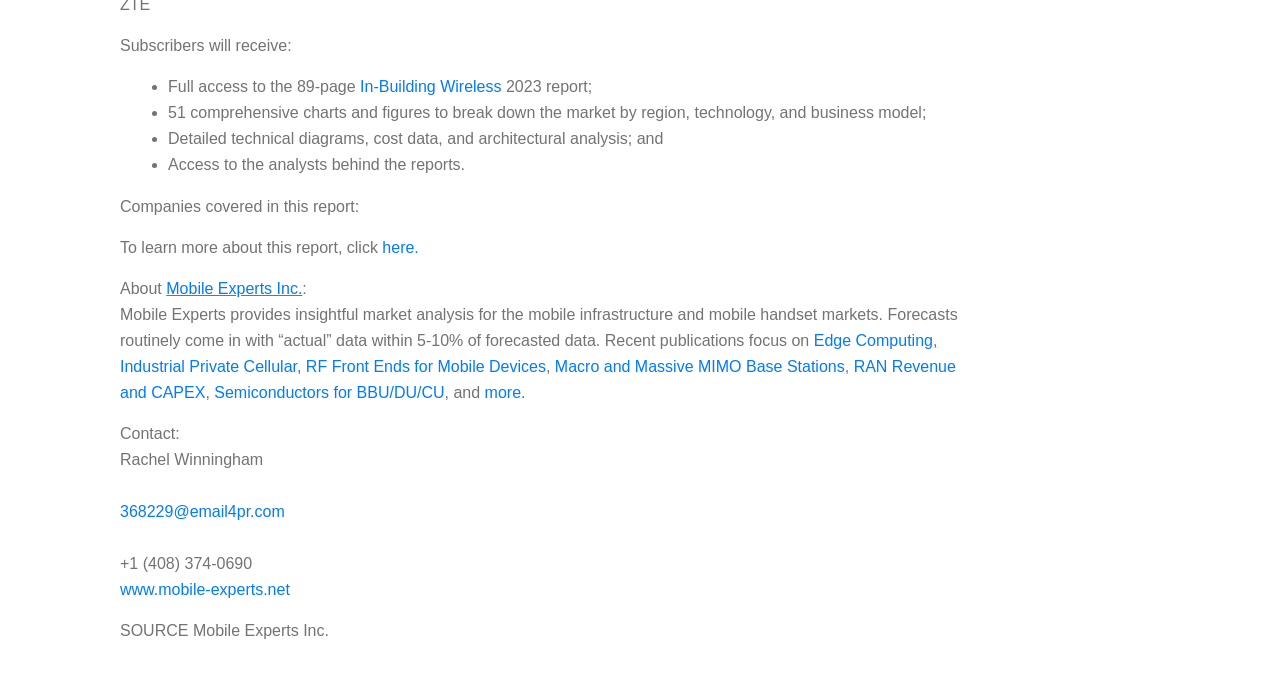What is the company behind this report?
Using the image, provide a concise answer in one word or a short phrase.

Mobile Experts Inc.